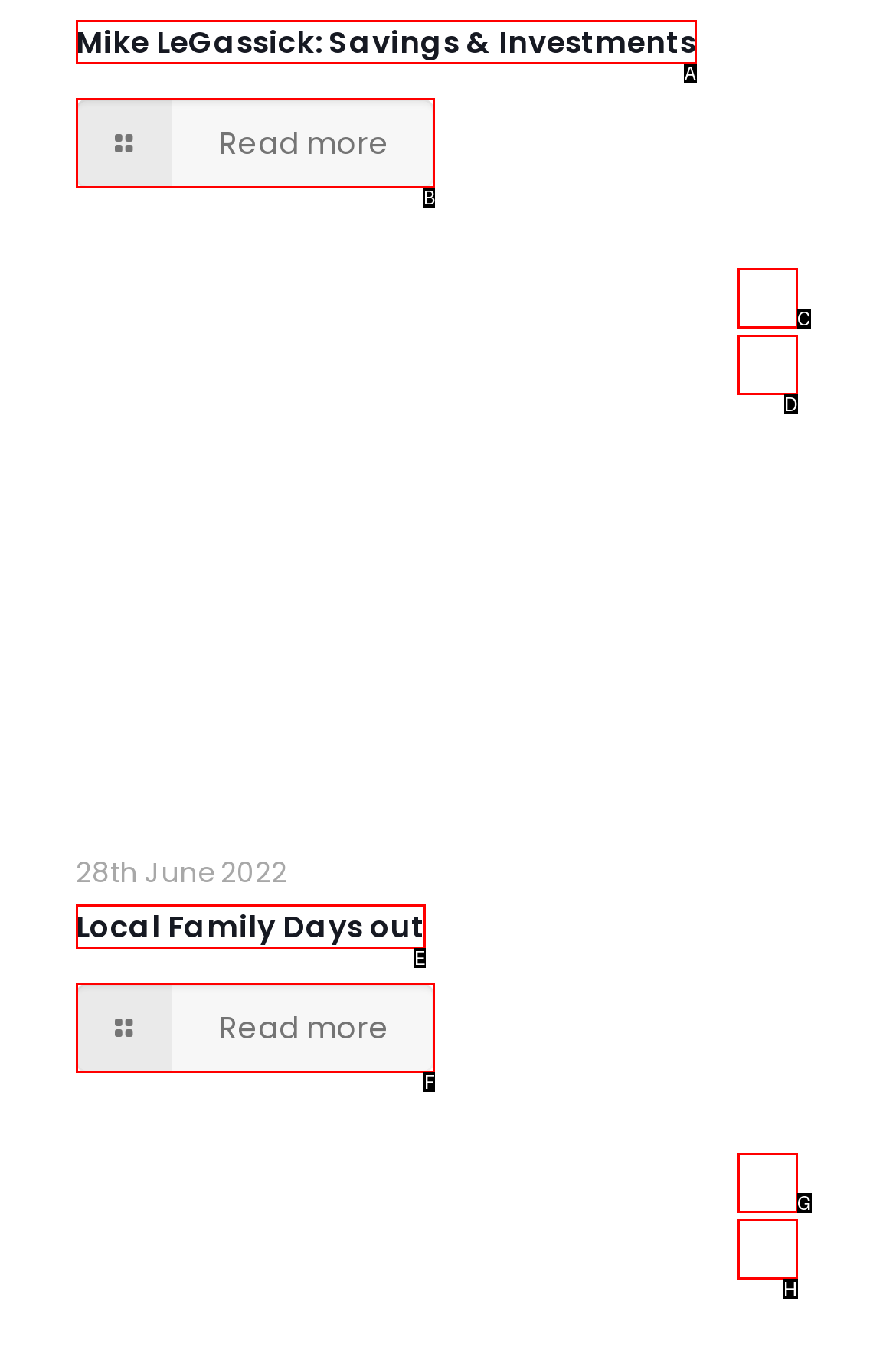Select the correct option based on the description: Read more
Answer directly with the option’s letter.

F